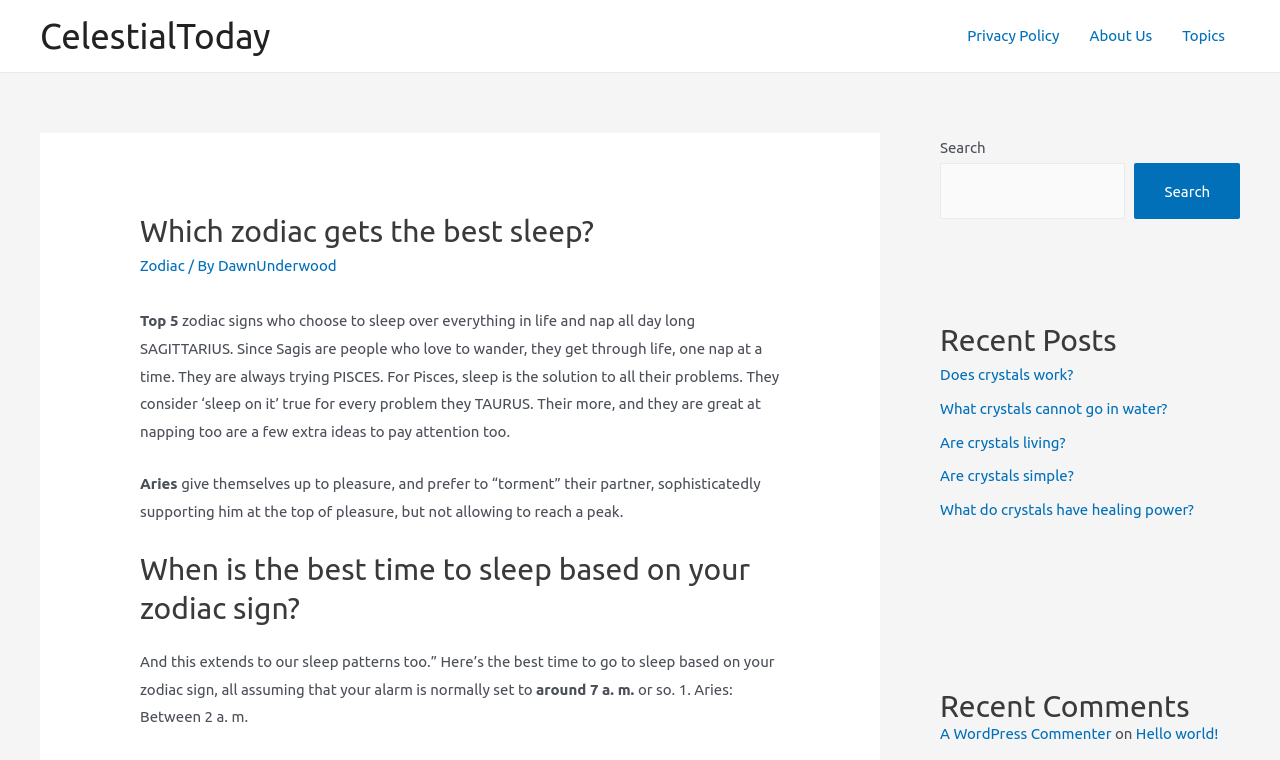Can you provide the bounding box coordinates for the element that should be clicked to implement the instruction: "Search for something"?

[0.886, 0.214, 0.969, 0.288]